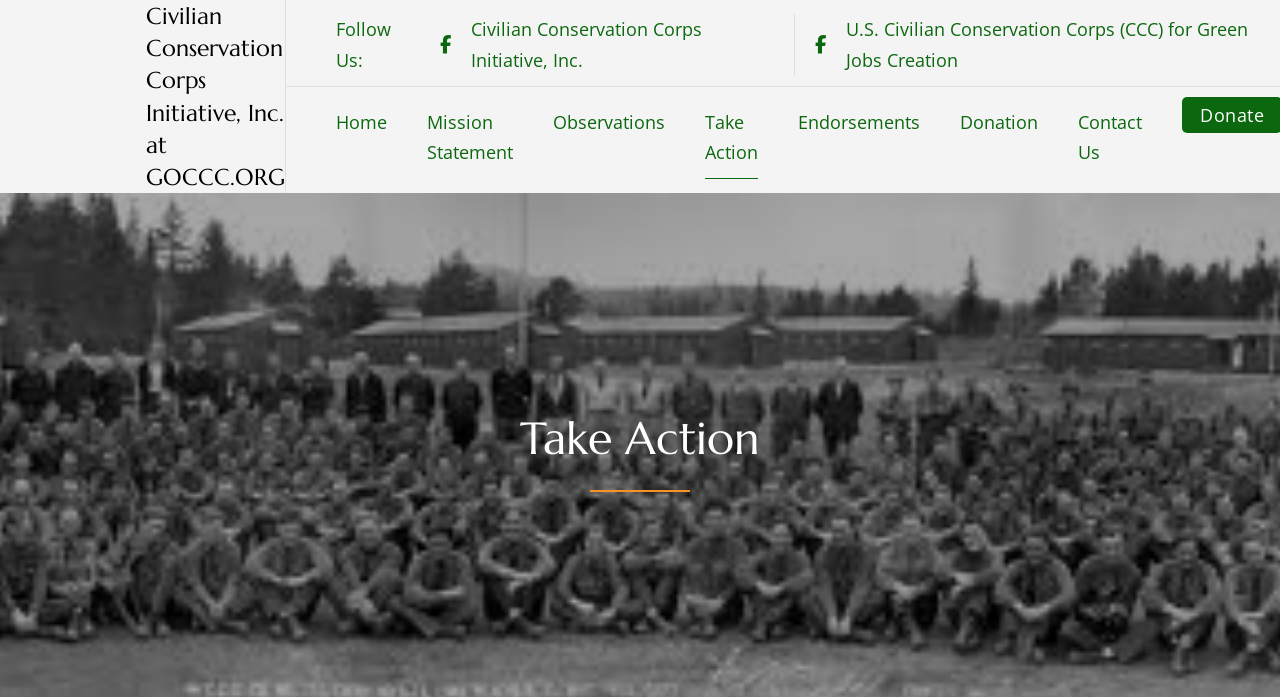Identify the bounding box coordinates of the region that should be clicked to execute the following instruction: "Read the 'Mission Statement'".

[0.334, 0.153, 0.401, 0.255]